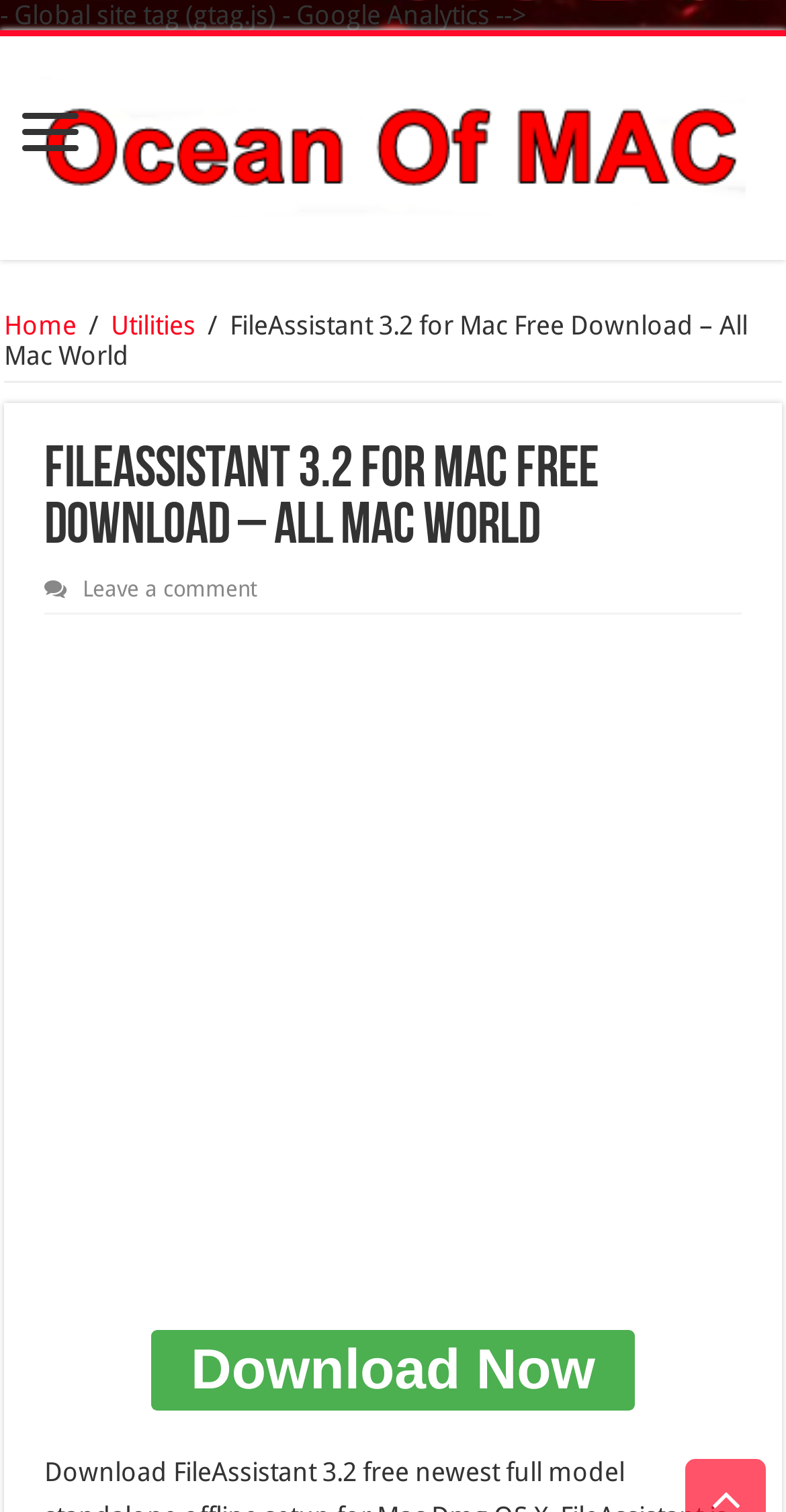Offer a thorough description of the webpage.

The webpage appears to be a download page for FileAssistant 3.2 for Mac, hosted on the Ocean Of Mac website. At the top, there is a heading with the website's name, "Ocean Of Mac", accompanied by an image. Below this, there is a navigation menu with links to "Home" and "Utilities", separated by a forward slash.

The main content of the page is a heading that reads "FileAssistant 3.2 for Mac Free Download – All Mac World", which is centered near the top of the page. Below this heading, there is a link to "Leave a comment".

The majority of the page is occupied by an advertisement iframe, which spans the entire width of the page and takes up most of the vertical space.

At the bottom of the page, there is a prominent "Download Now" button, which is centered and takes up a significant amount of space.